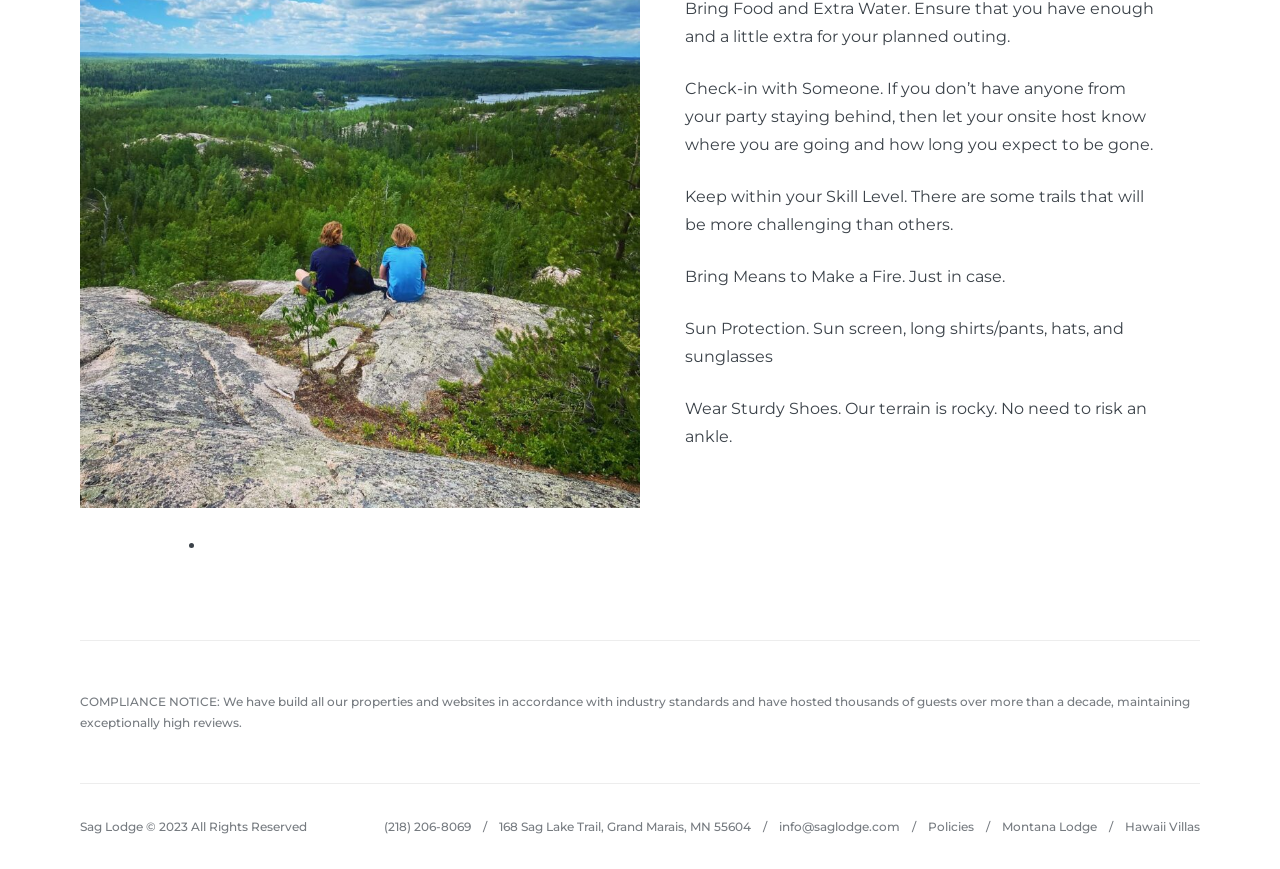What is the name of the lodge mentioned on the webpage?
Refer to the image and provide a one-word or short phrase answer.

Sag Lodge